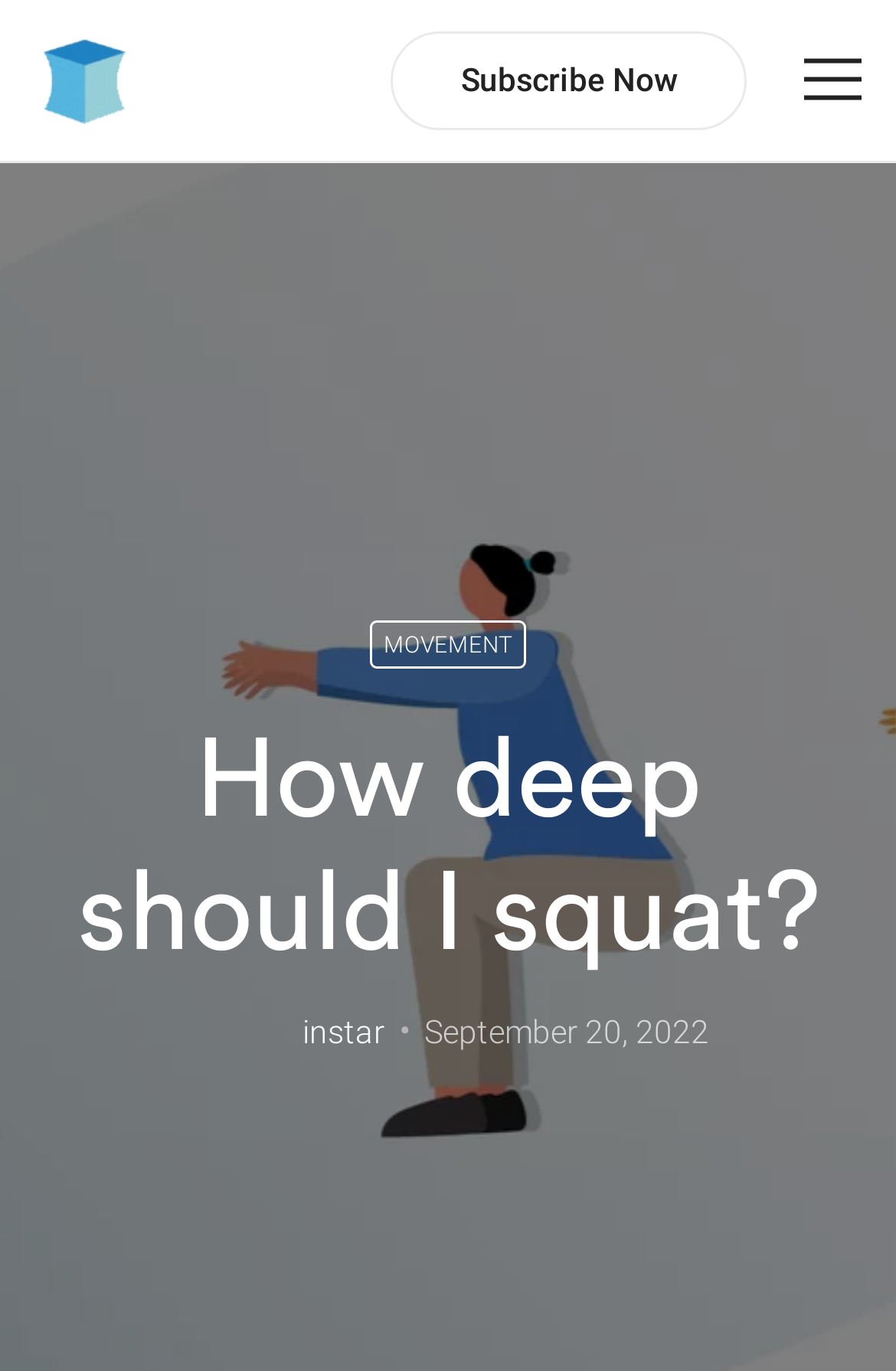For the element described, predict the bounding box coordinates as (top-left x, top-left y, bottom-right x, bottom-right y). All values should be between 0 and 1. Element description: parent_node: instar

[0.209, 0.719, 0.312, 0.786]